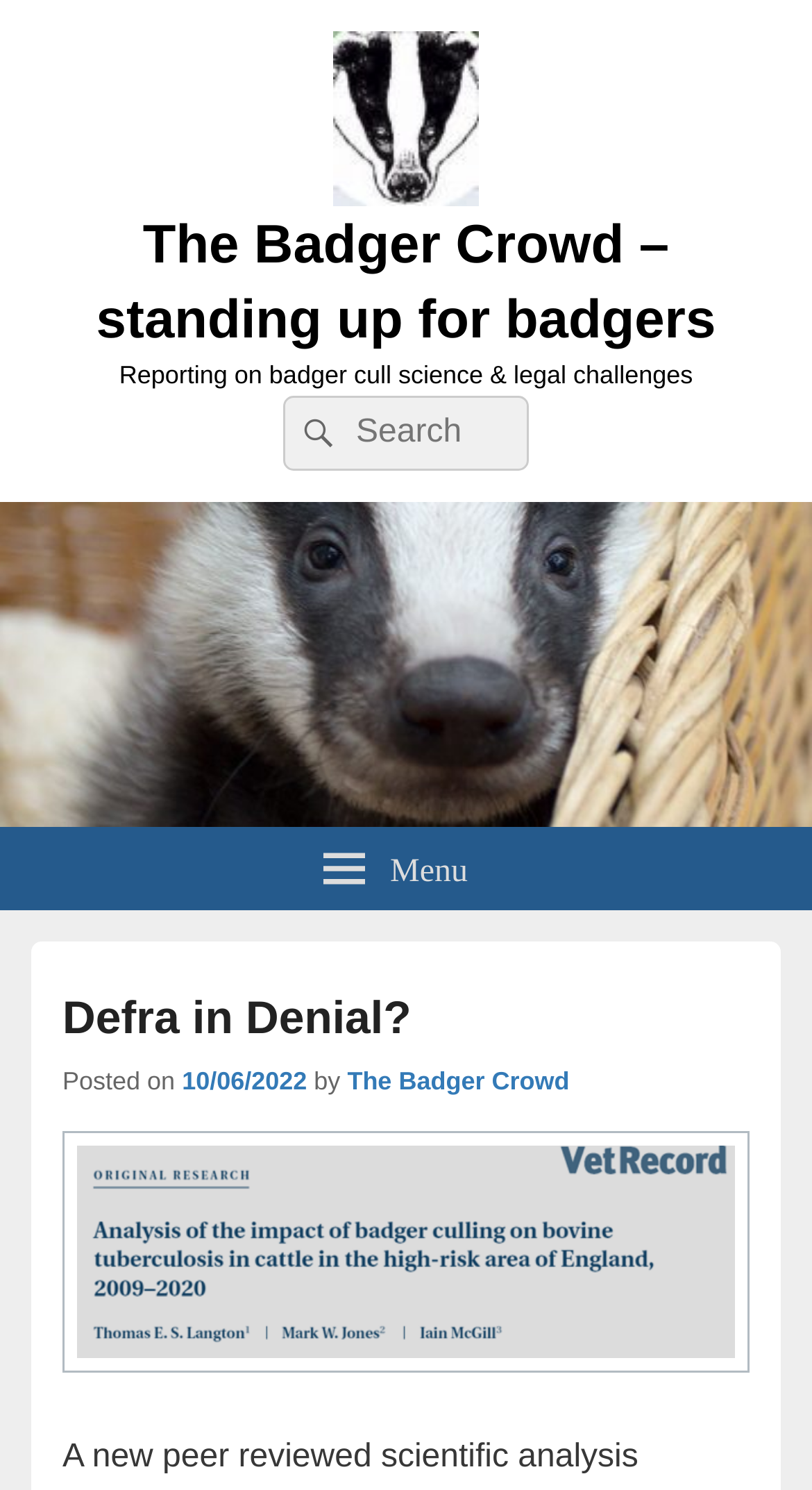Identify the bounding box for the UI element described as: "value="Search"". The coordinates should be four float numbers between 0 and 1, i.e., [left, top, right, bottom].

None